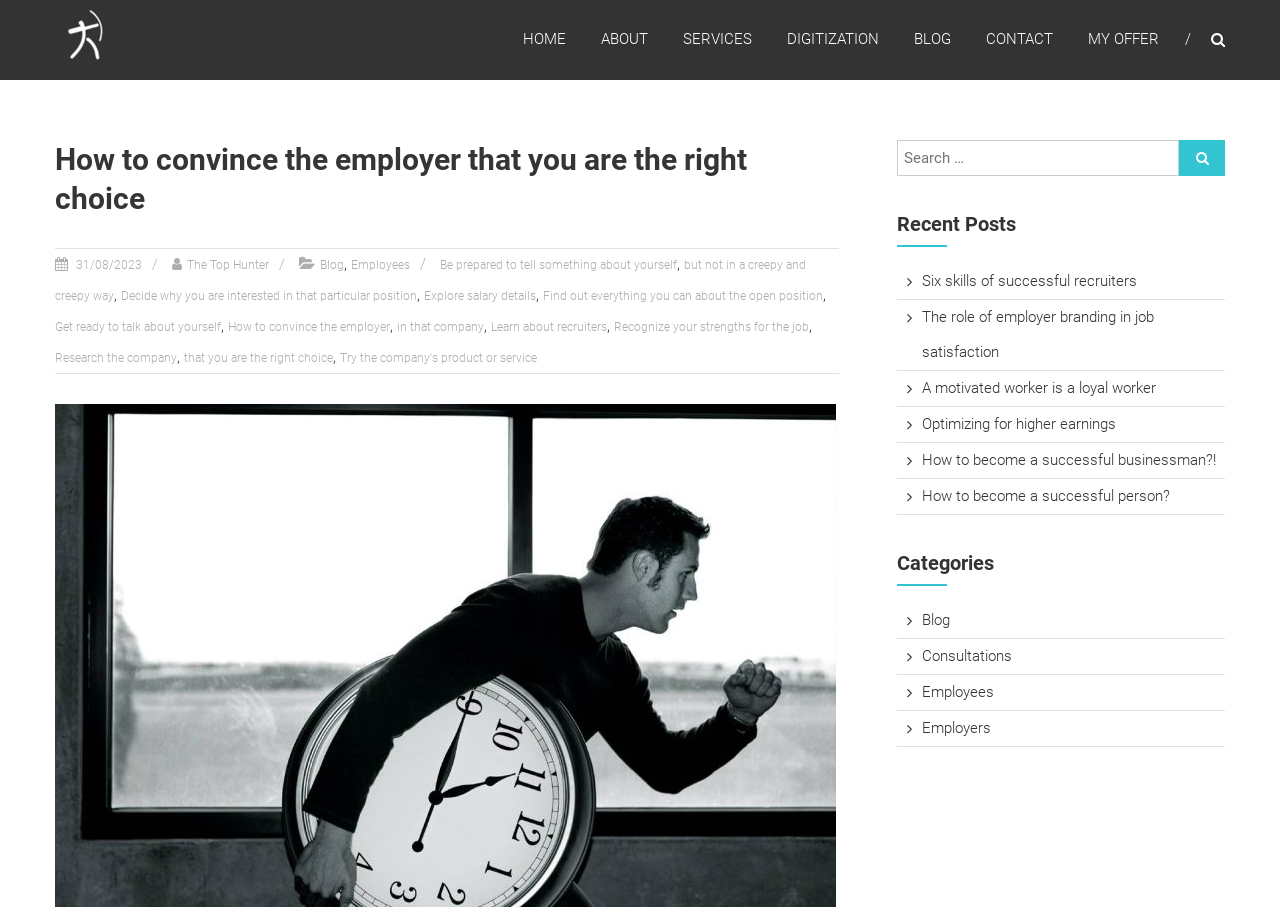Please locate the bounding box coordinates of the element that should be clicked to complete the given instruction: "Read the 'How to convince the employer that you are the right choice' blog post".

[0.043, 0.154, 0.655, 0.24]